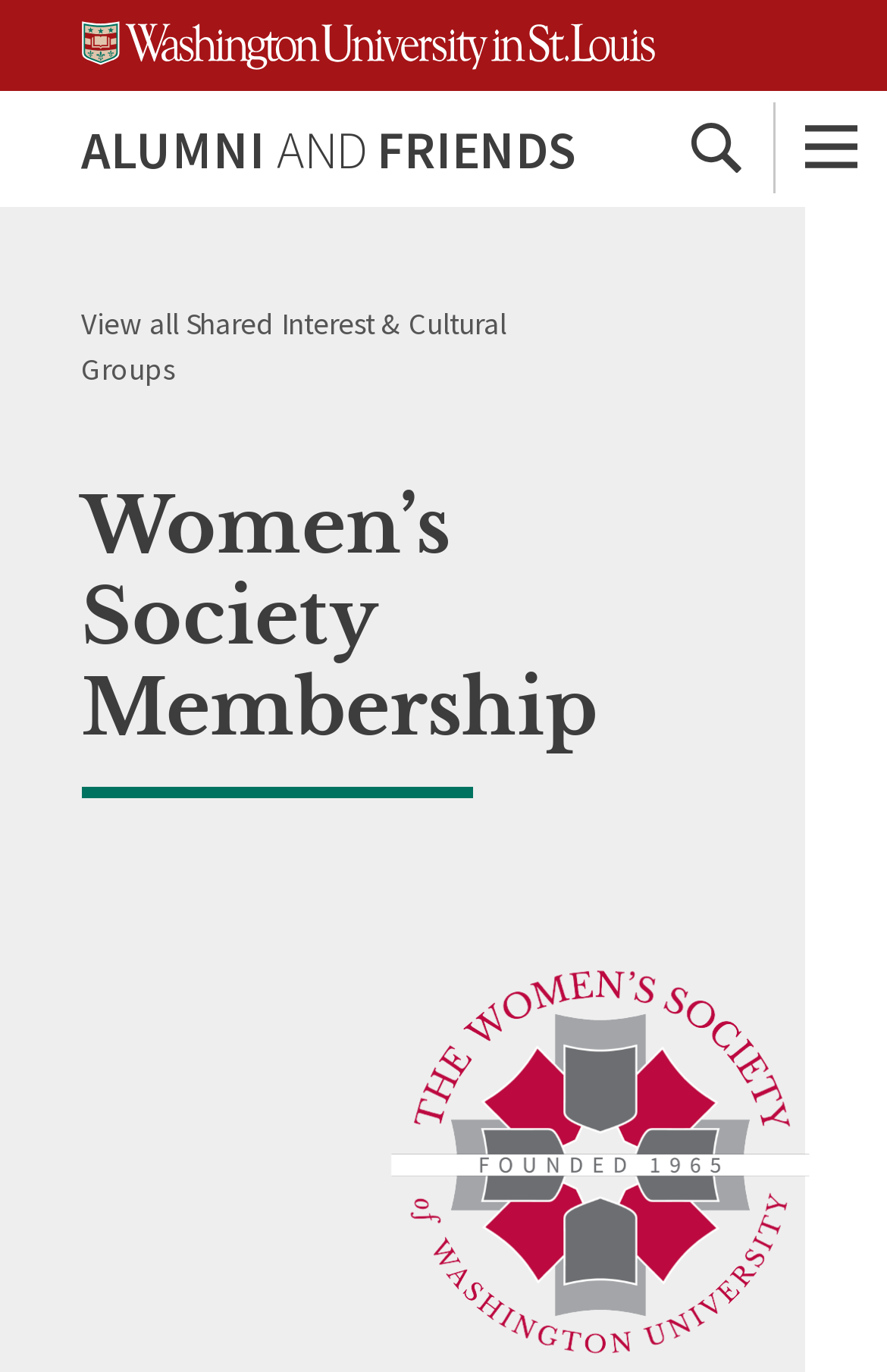What is the name of the university?
Use the image to give a comprehensive and detailed response to the question.

I found the answer by looking at the image element with the description 'Washington University in St.Louis' at coordinates [0.091, 0.015, 0.737, 0.051]. This image is likely the university's logo, and the text description indicates the university's name.